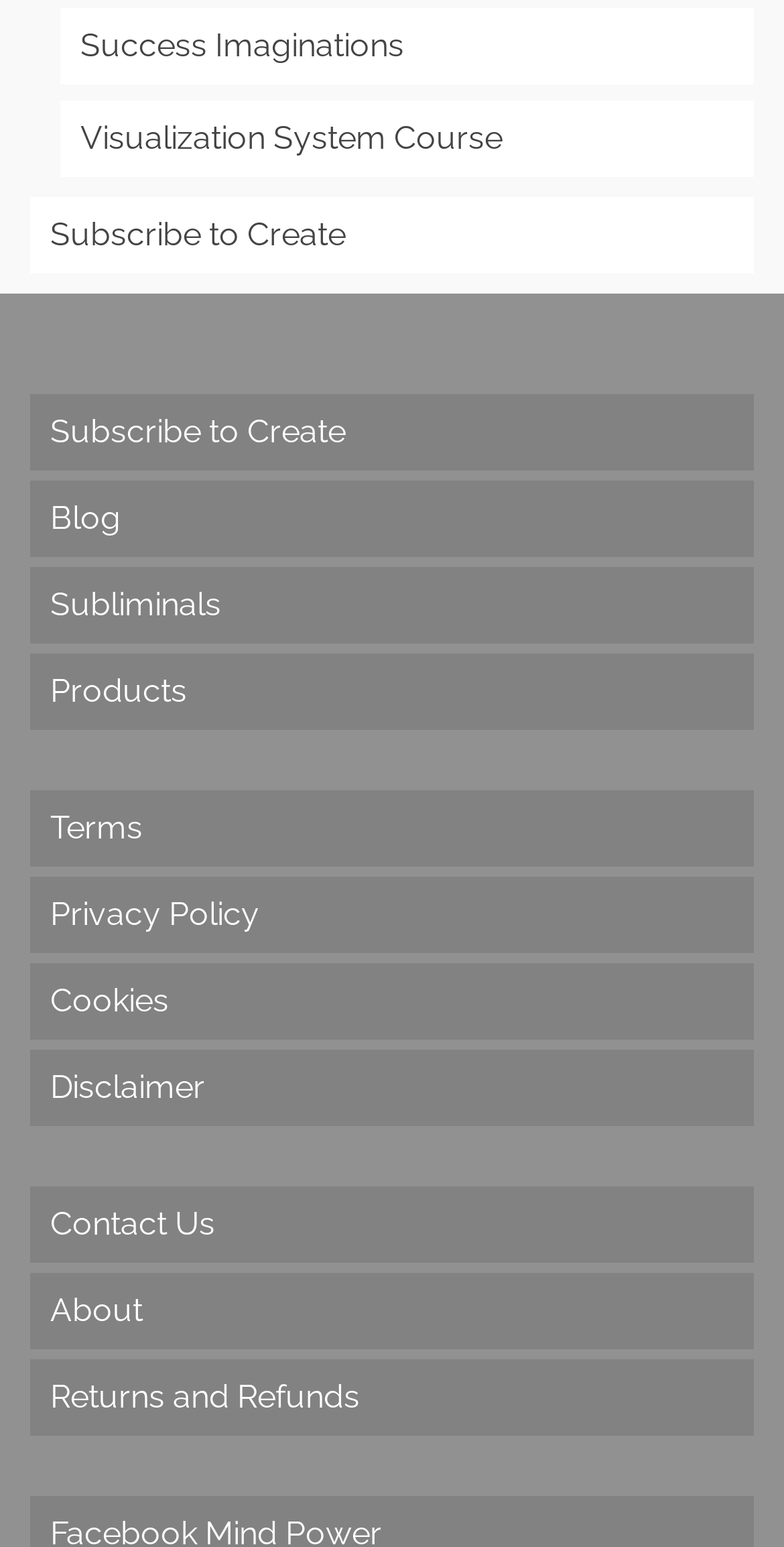Respond with a single word or phrase to the following question: How many complementary sections are there?

3